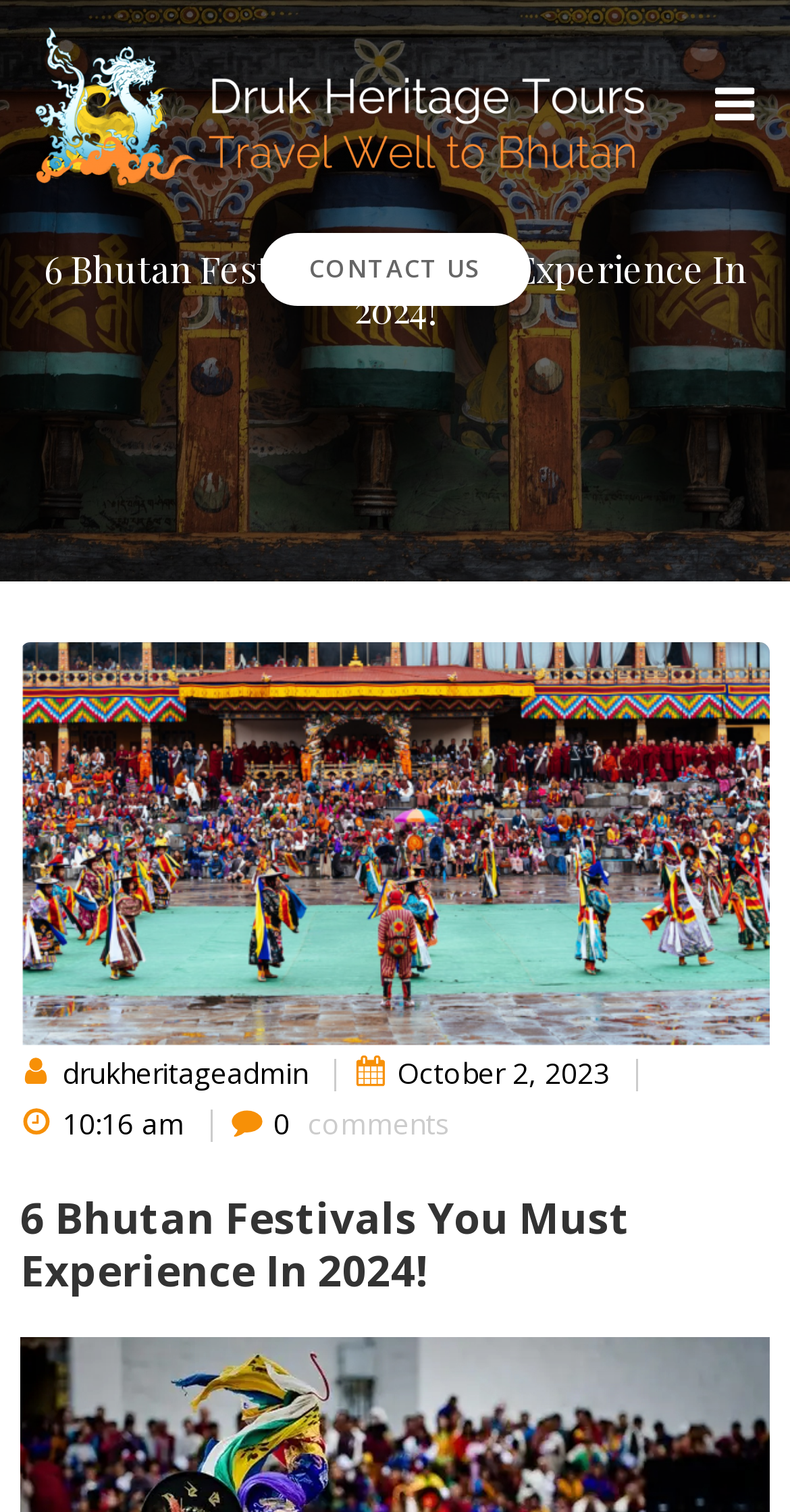Respond with a single word or phrase to the following question:
What is the purpose of the 'CONTACT US' link?

To contact the website